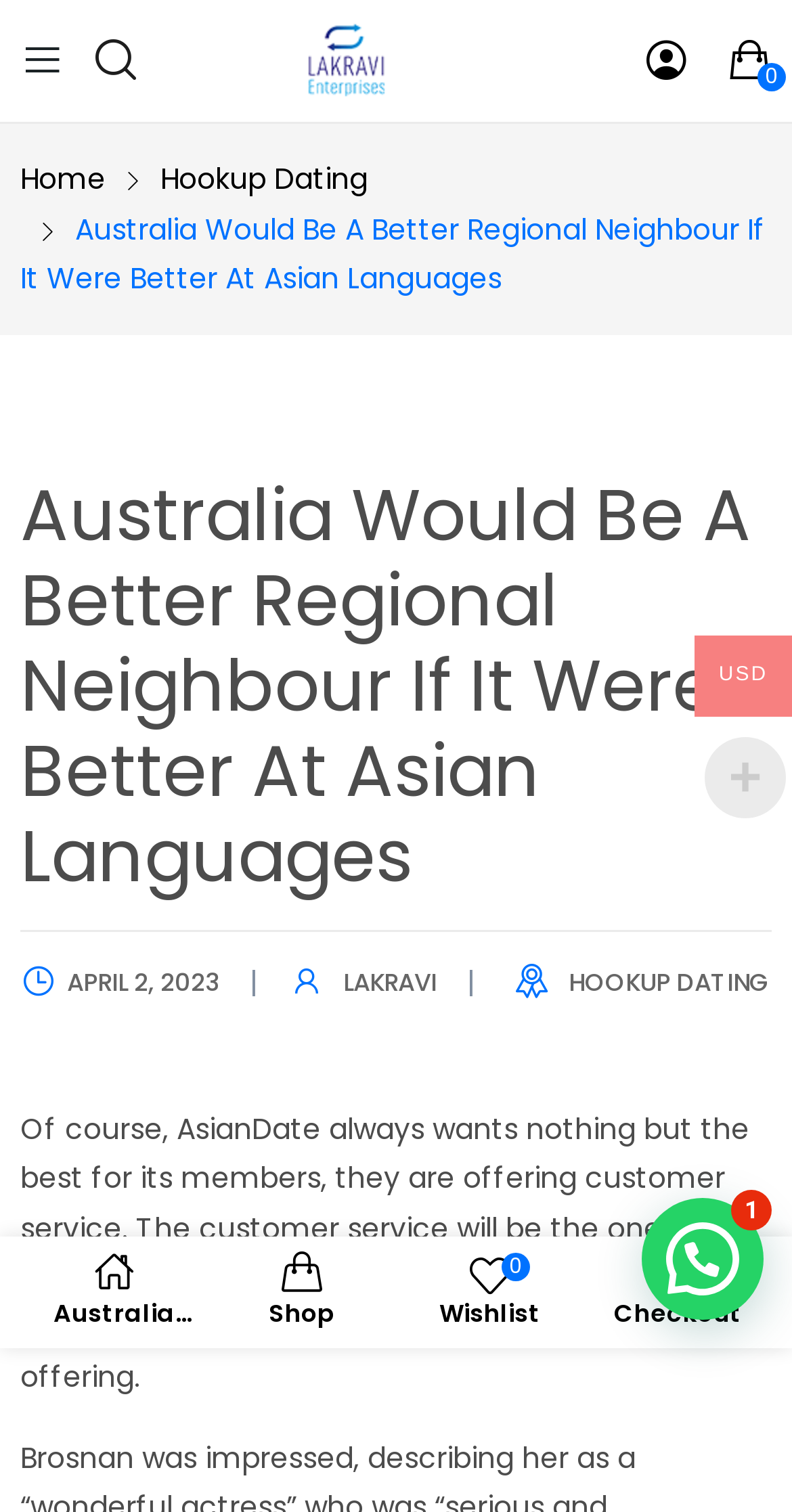Describe all visible elements and their arrangement on the webpage.

The webpage appears to be a blog or article page, with a focus on the topic of Australia's regional relationships and language skills. At the top left of the page, there is a link with a flag icon, followed by a button and a link to "Lakravi Enterprises" with an accompanying image. To the right of these elements, there are several links, including one with a shopping cart icon and another with a checkout icon.

Below these top-level elements, there is a horizontal navigation menu with links to "Home", "Hookup Dating", and other pages. The main content of the page is a lengthy article with a heading that matches the title of the page, "Australia Would Be A Better Regional Neighbour If It Were Better At Asian Languages". The article text is divided into paragraphs, with a timestamp "APRIL 2, 2023" and links to "LAKRAVI" and "HOOKUP DATING" scattered throughout.

At the bottom of the page, there is a section of text that appears to be a description of a dating website, AsianDating, and its customer service offerings. Finally, in the bottom right corner of the page, there is a text element displaying the currency "USD".